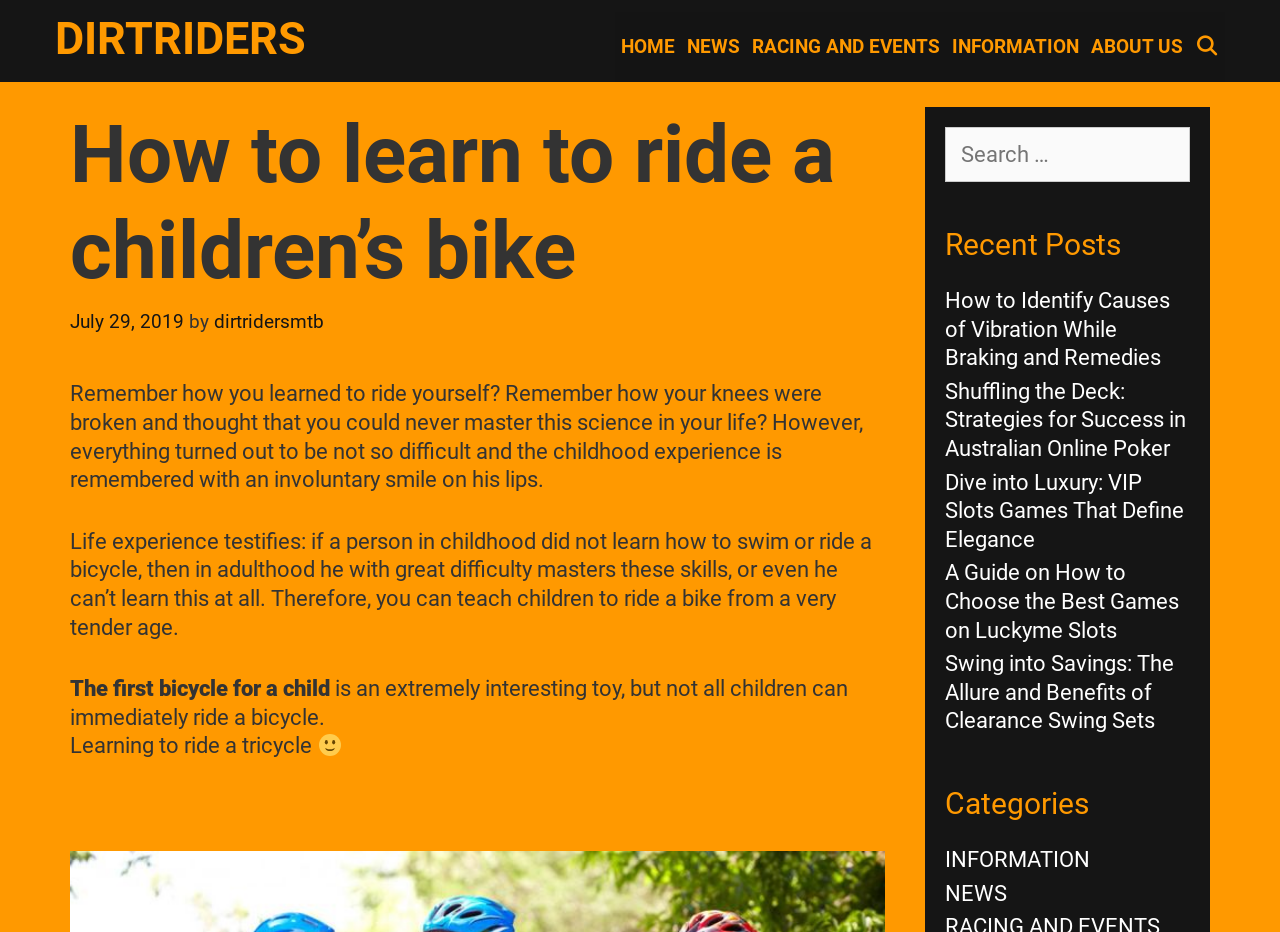Pinpoint the bounding box coordinates of the element to be clicked to execute the instruction: "Search for something".

[0.929, 0.013, 0.957, 0.088]